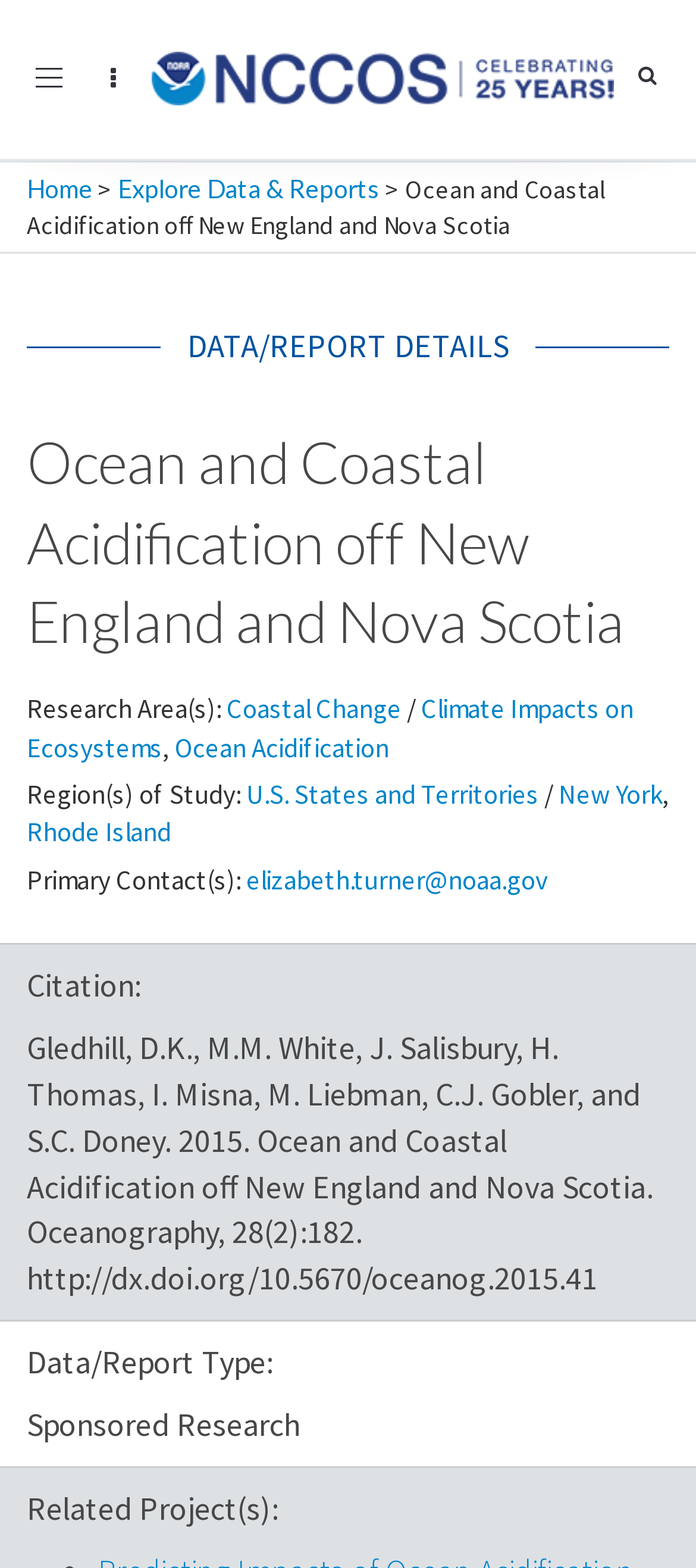Please find the bounding box coordinates of the element's region to be clicked to carry out this instruction: "Contact elizabeth.turner@noaa.gov".

[0.354, 0.55, 0.787, 0.572]